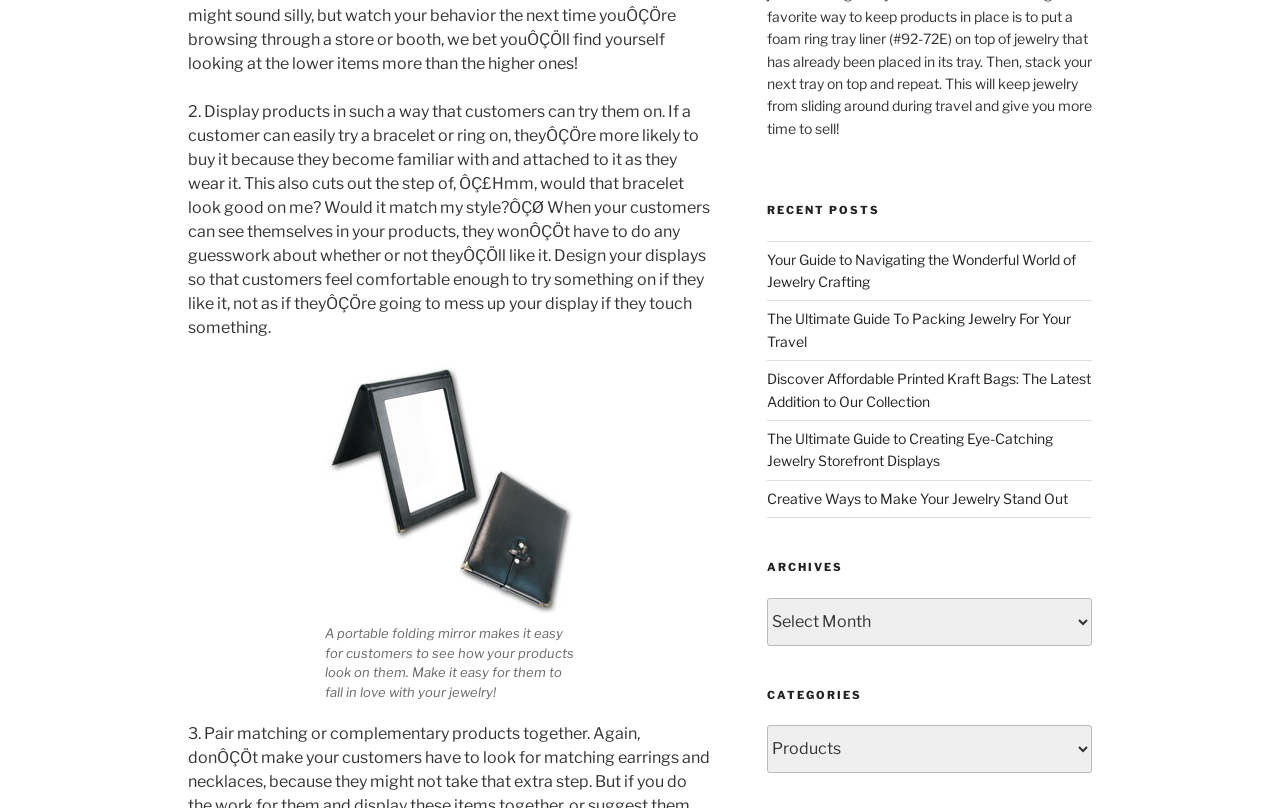Find the bounding box coordinates for the area that should be clicked to accomplish the instruction: "Select an option from the 'Archives' dropdown".

[0.599, 0.739, 0.853, 0.799]